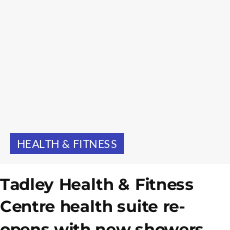Elaborate on the image by describing it in detail.

The image features a promotional announcement regarding the reopening of the Tadley Health & Fitness Centre's health suite. Highlighted in the caption is the center's enhanced facilities, including new showers, sauna, and steam room, which have been introduced following a significant refurbishment period. The accompanying "HEALTH & FITNESS" banner emphasizes the focus on wellness and fitness-oriented services, appealing to patrons eager to enjoy the upgraded amenities. Overall, the content reflects a celebration of the center's commitment to providing excellent health services to the community.